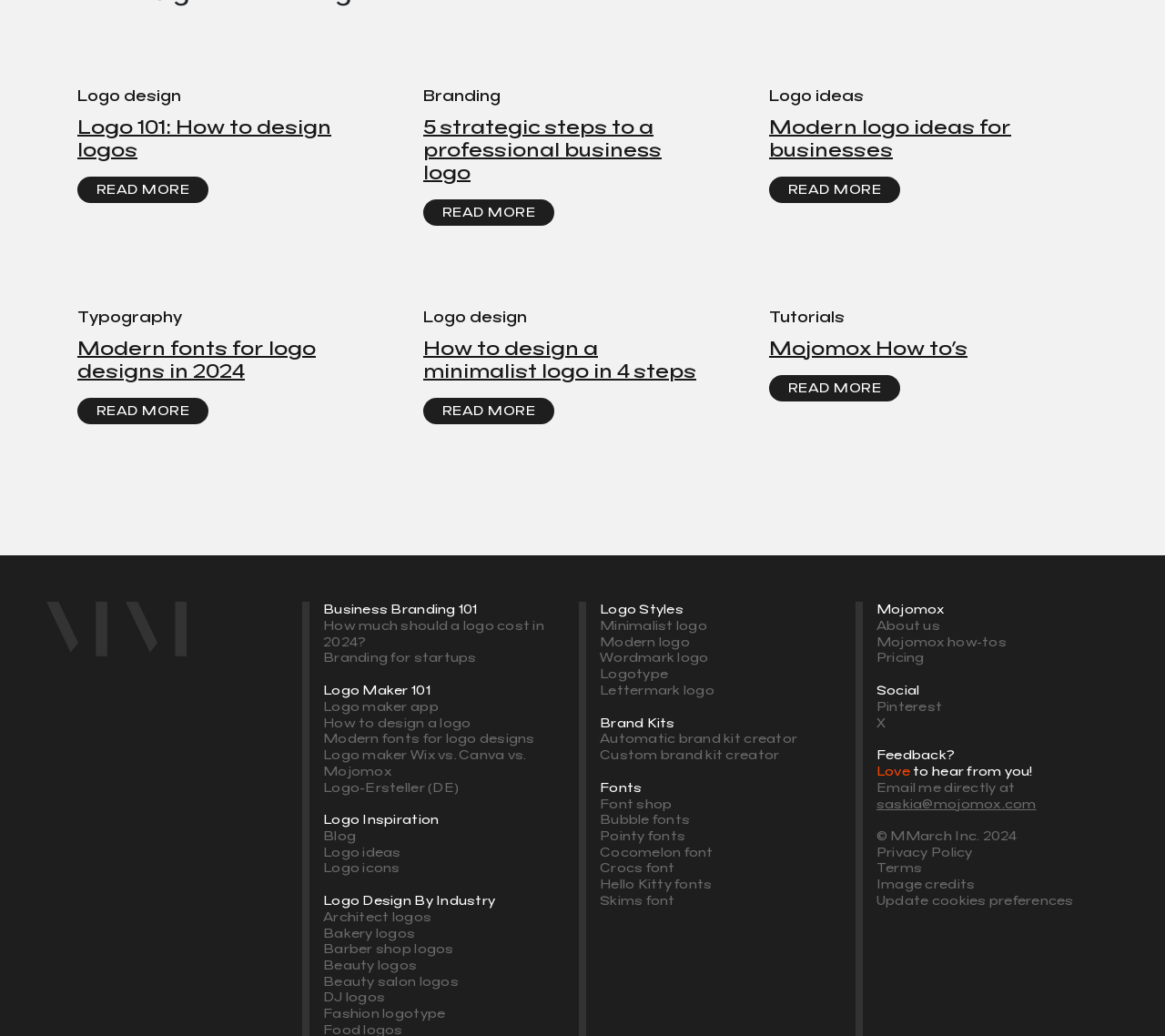What is the purpose of the 'READ MORE' links on the webpage?
From the image, respond with a single word or phrase.

To read more about a topic